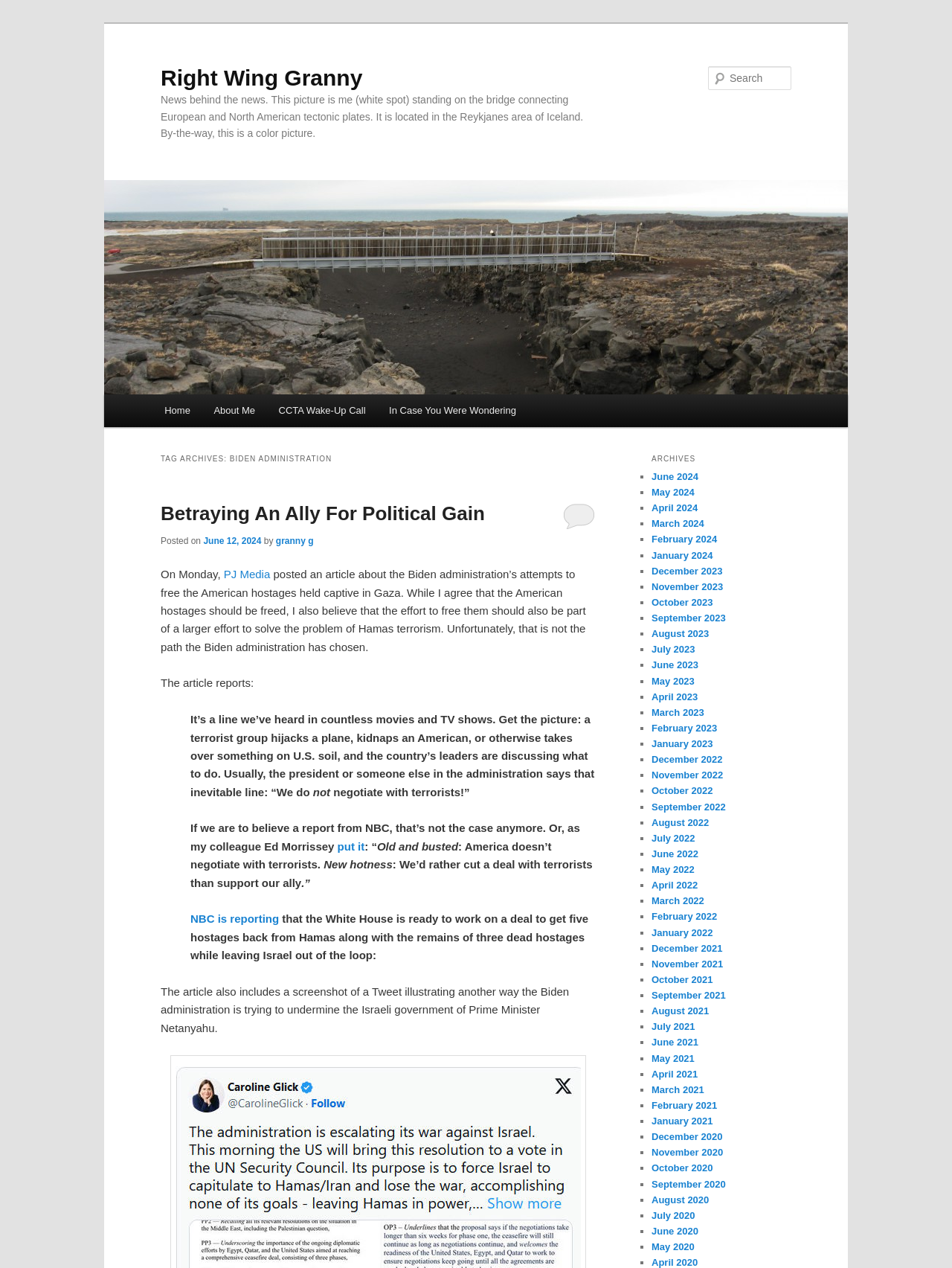Determine the bounding box coordinates of the section to be clicked to follow the instruction: "Click on the 'Post Comment' button". The coordinates should be given as four float numbers between 0 and 1, formatted as [left, top, right, bottom].

None